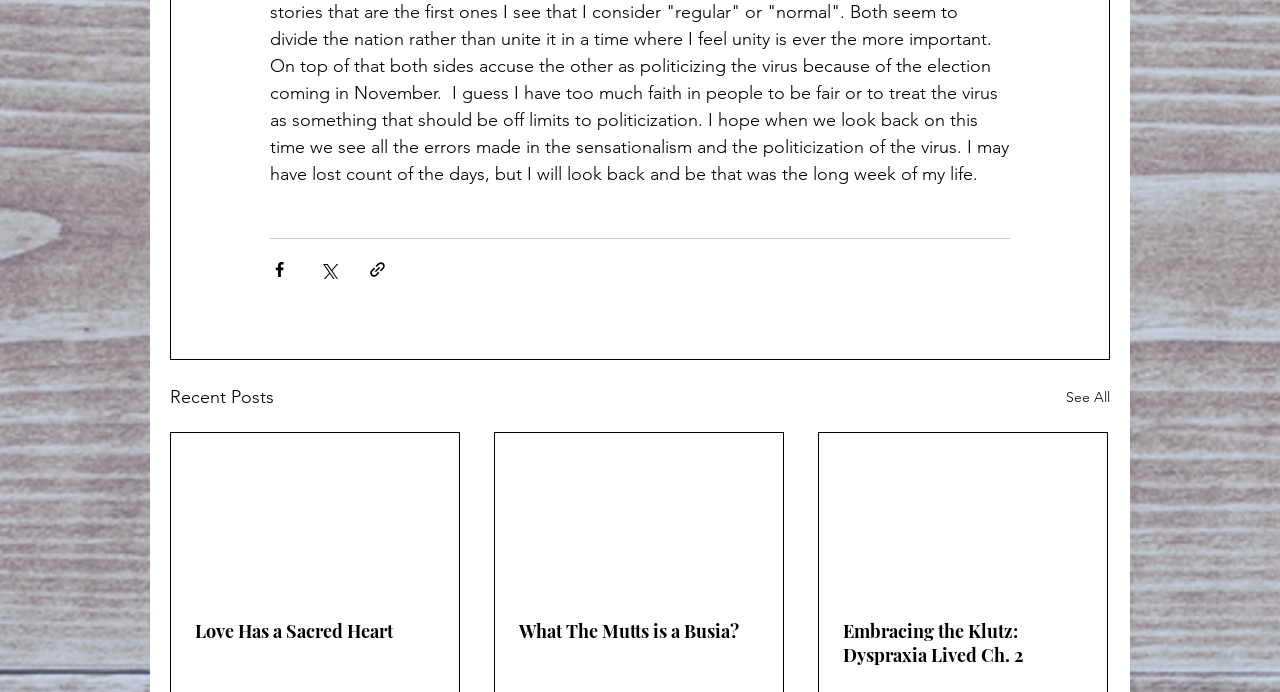Examine the image carefully and respond to the question with a detailed answer: 
What is the purpose of the 'See All' link?

The 'See All' link is likely used to view all posts, not just the recent ones listed on the current page.